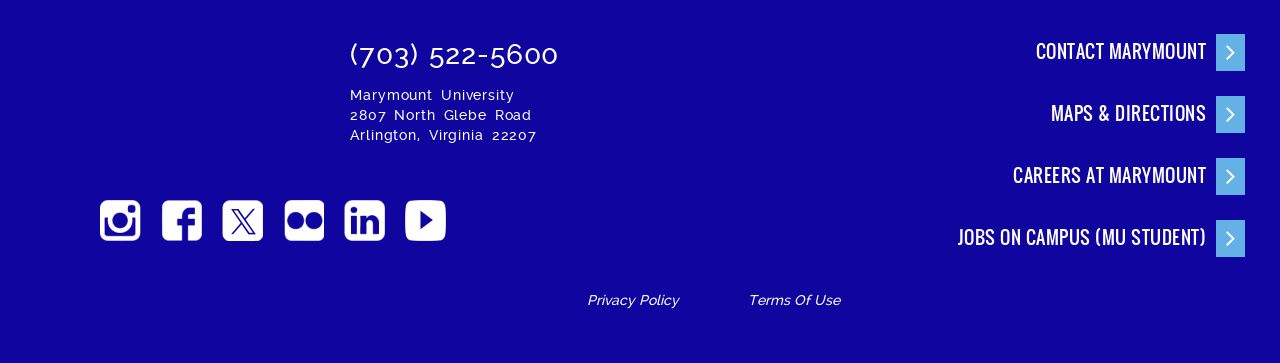From the screenshot, find the bounding box of the UI element matching this description: "DirectionsMAPS & DIRECTIONS". Supply the bounding box coordinates in the form [left, top, right, bottom], each a float between 0 and 1.

[0.671, 0.264, 0.973, 0.341]